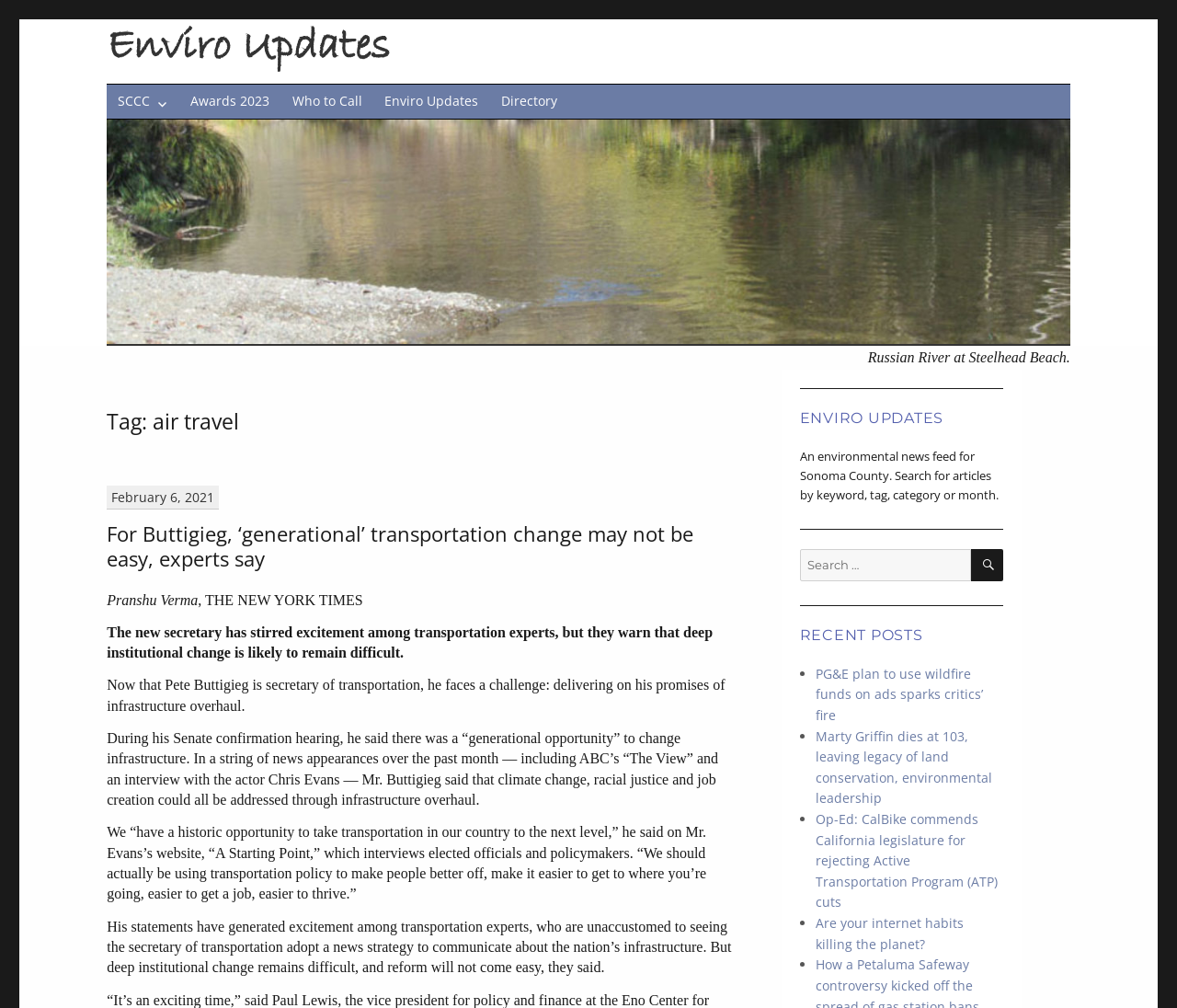Please provide a one-word or phrase answer to the question: 
How many recent posts are listed?

5